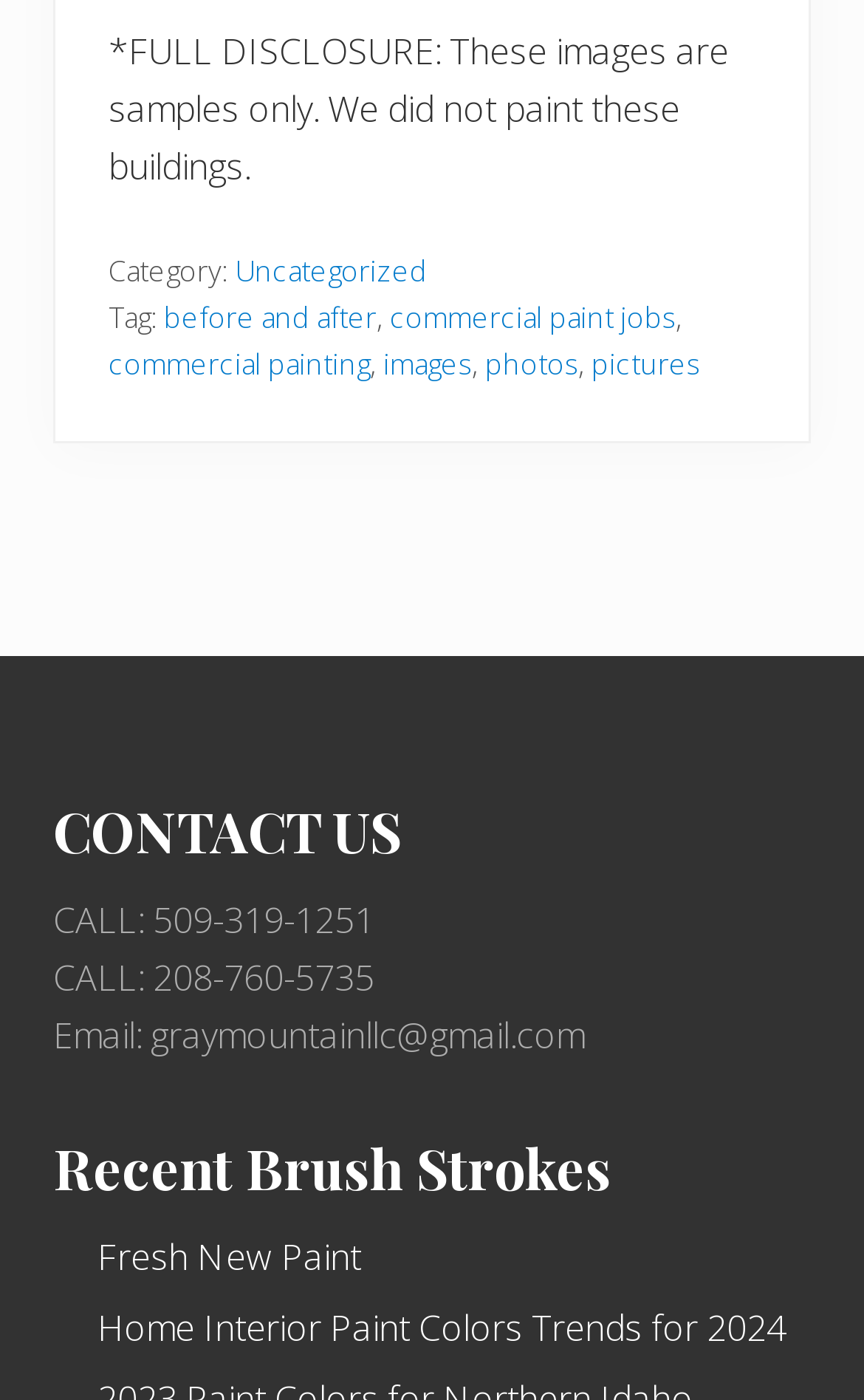How many phone numbers are provided for contact?
Look at the image and answer the question using a single word or phrase.

2